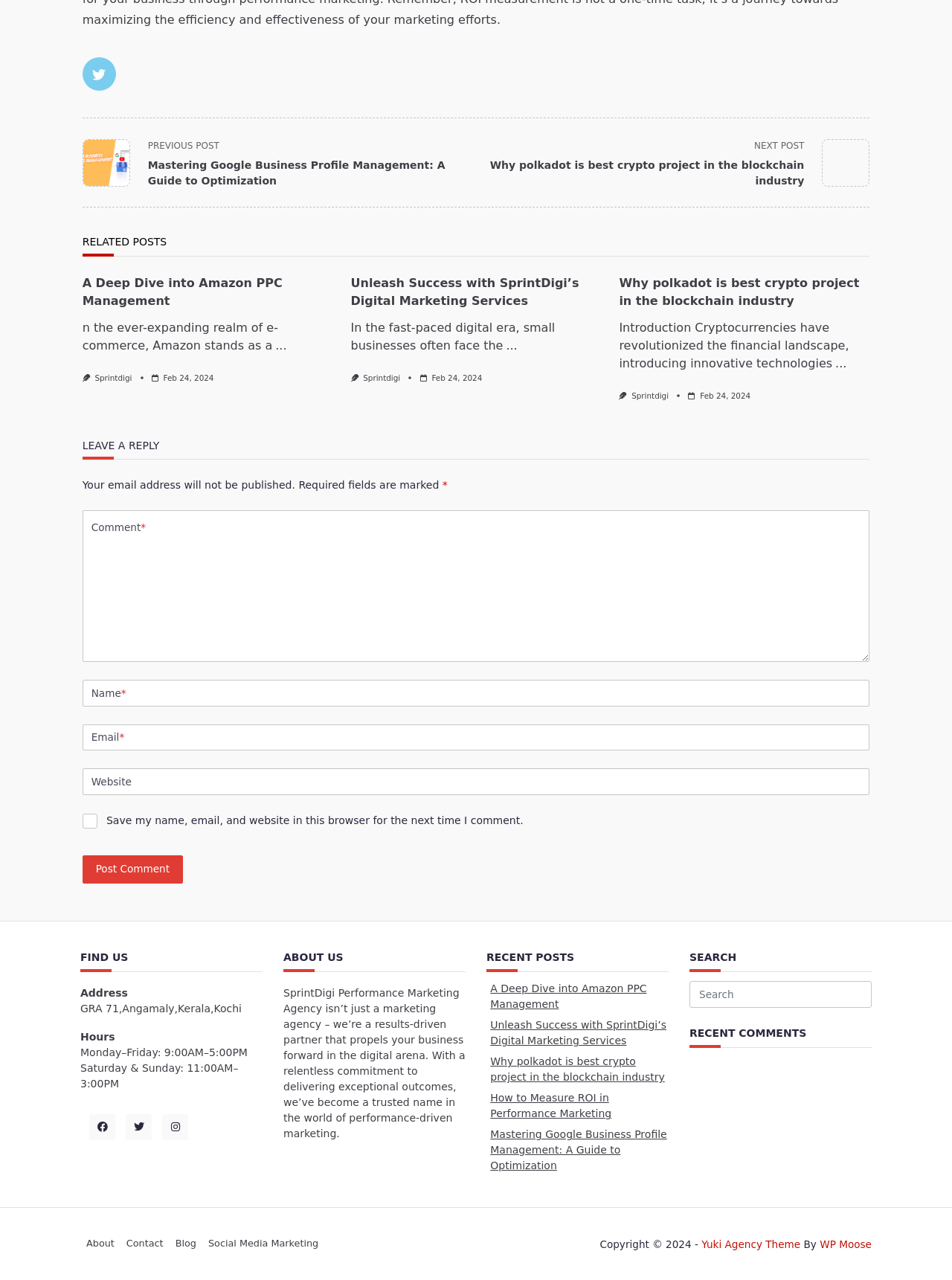Determine the bounding box coordinates for the HTML element described here: "name="submit" value="Post Comment"".

[0.086, 0.668, 0.192, 0.691]